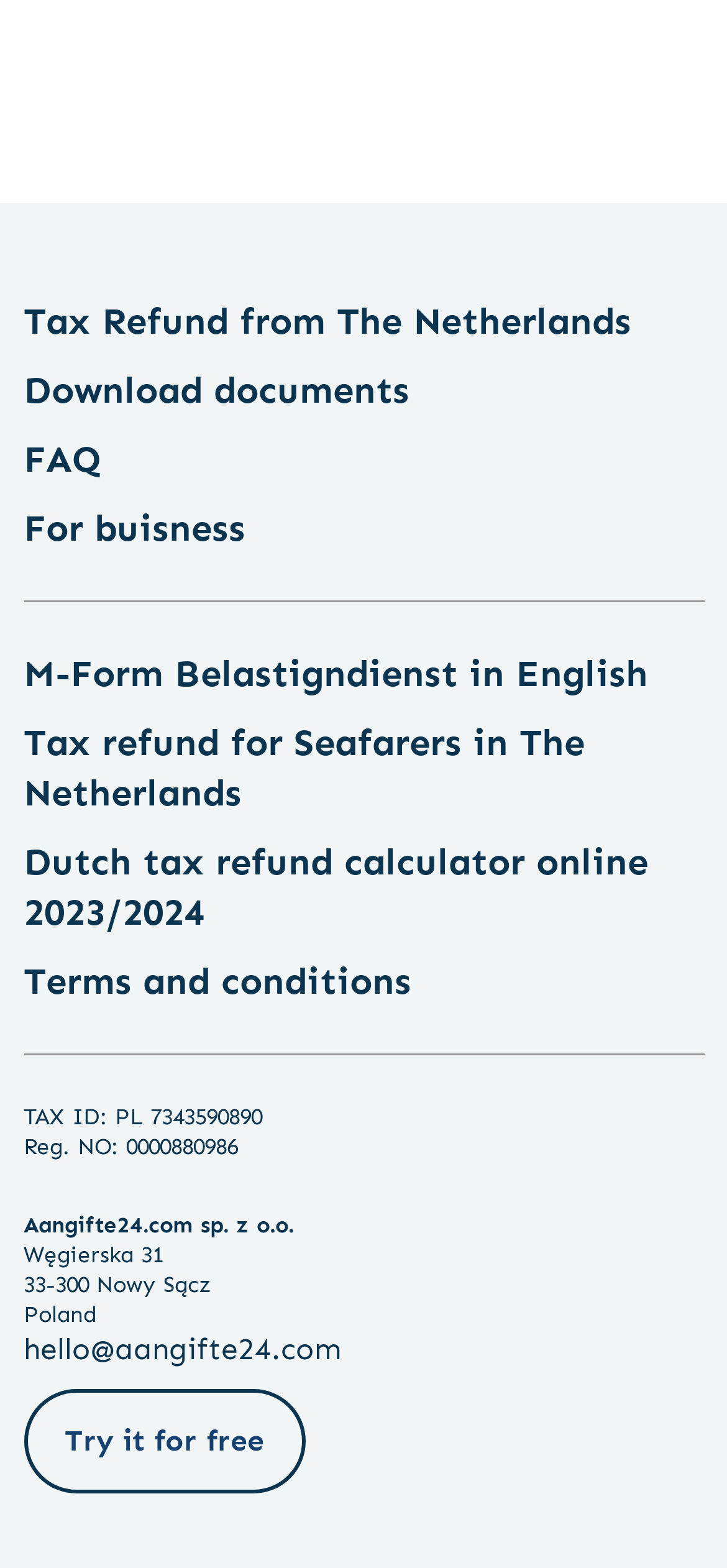Using the provided element description "Separation allowance in the Netherlands", determine the bounding box coordinates of the UI element.

[0.032, 0.085, 0.586, 0.13]